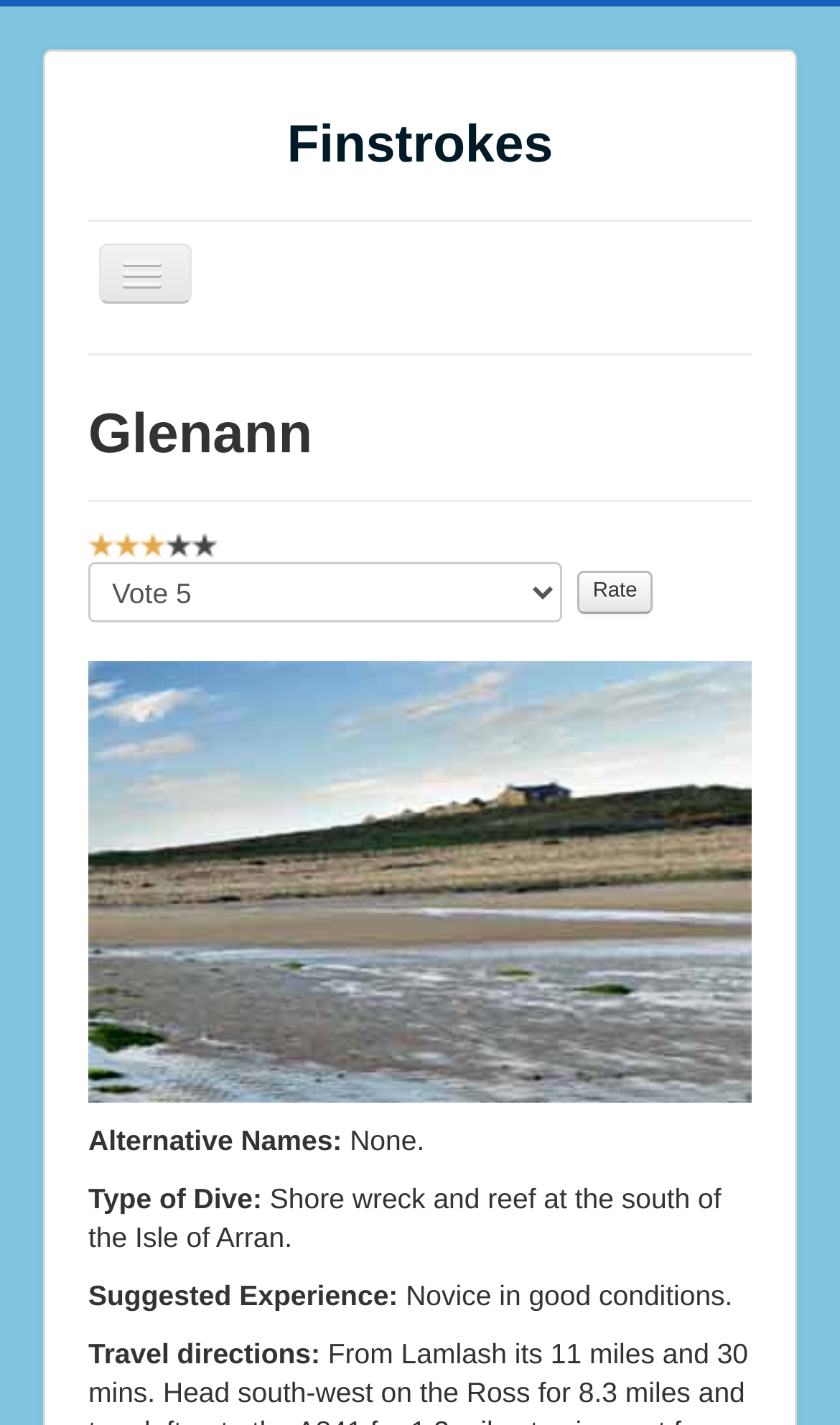Provide an in-depth description of the elements and layout of the webpage.

The webpage is about a dive site called "The Glenann", which is an easy shore dive on a wreck and finger reef. At the top left of the page, there is a navigation menu with links to "Finstrokes", "Home", "Dive map", "Shore dive", "Inland dive", "Facebook", "Nitrox", "Search", "Links", and "Sitemap". 

Below the navigation menu, there is a heading that reads "Glenann". To the right of the heading, there is a user rating section with three active stars and two inactive stars, indicating a rating of 3 out of 5. 

Below the user rating section, there is a "Please Rate" button and a combobox to select a rating. To the right of the rating section, there is a large image of the dive site, taking up most of the width of the page.

Further down the page, there are several sections of text describing the dive site. The first section is labeled "Alternative Names" and indicates that there are no alternative names for the site. The next section is labeled "Type of Dive" and describes the site as a "Shore wreck and reef at the south of the Isle of Arran". 

The following sections provide more information about the dive site, including the suggested experience level, which is "Novice in good conditions", and travel directions.